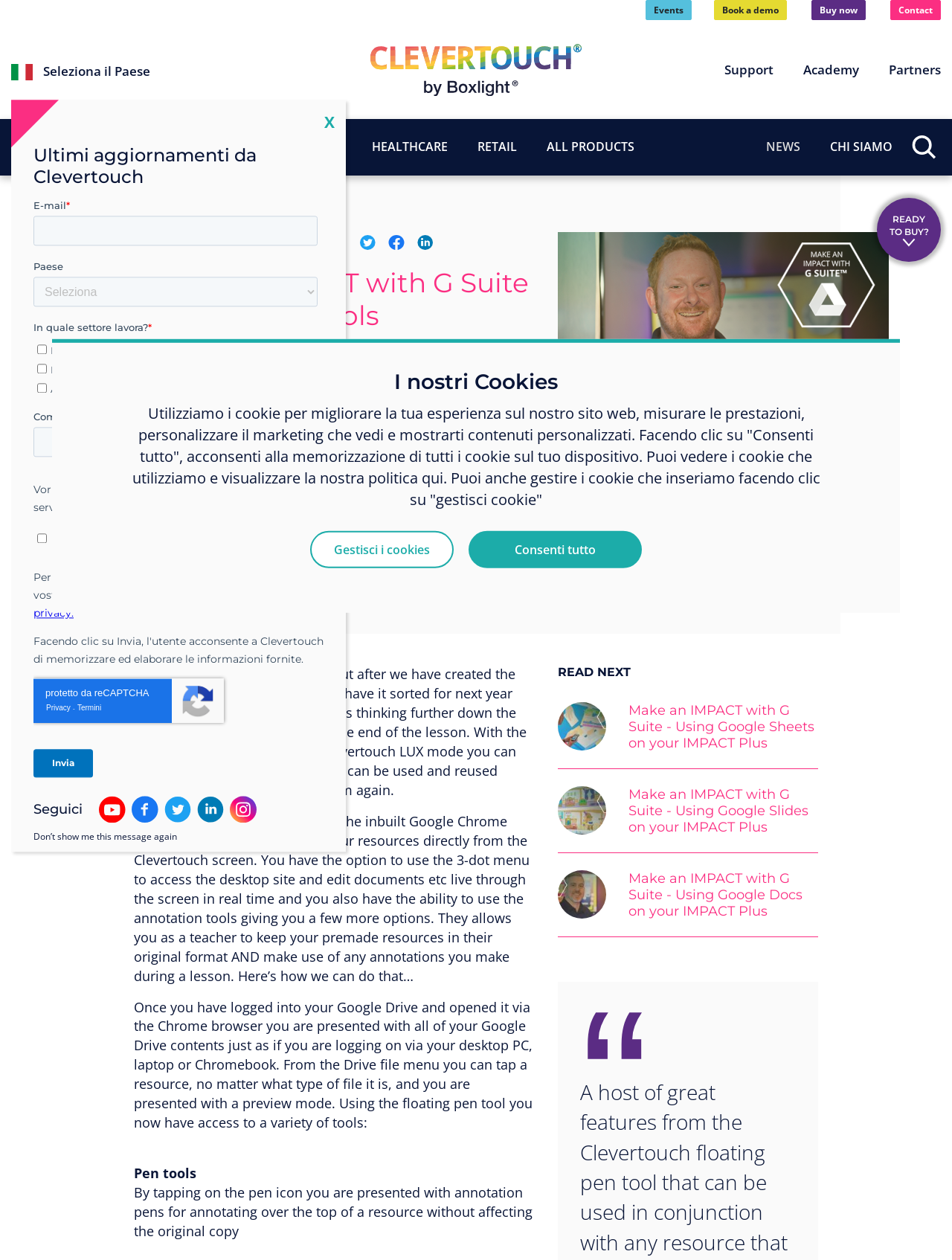Based on the image, provide a detailed response to the question:
How many social media links are there?

There are five social media links at the bottom of the webpage, which are YouTube, Facebook, Twitter, LinkedIn, and Instagram.